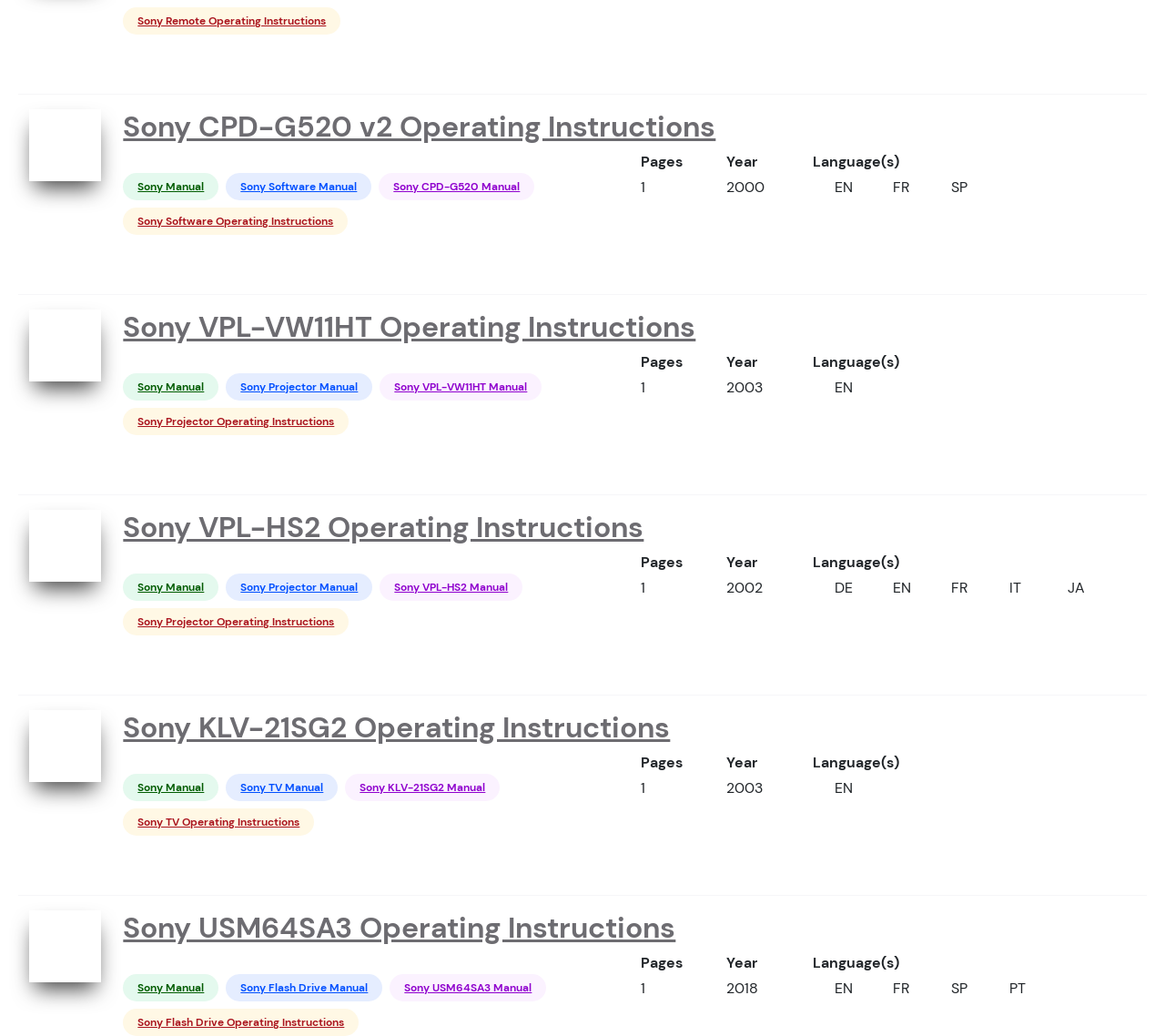Using the details from the image, please elaborate on the following question: What is the purpose of the Mic icon?

The Mic icon is used to indicate the volume level, which can increase or decrease in increments of some percentage. This is indicated by the text 'Indicates a volume level in the range from 0 to 100%. The volume increases/decreases in increments of some percentage.'